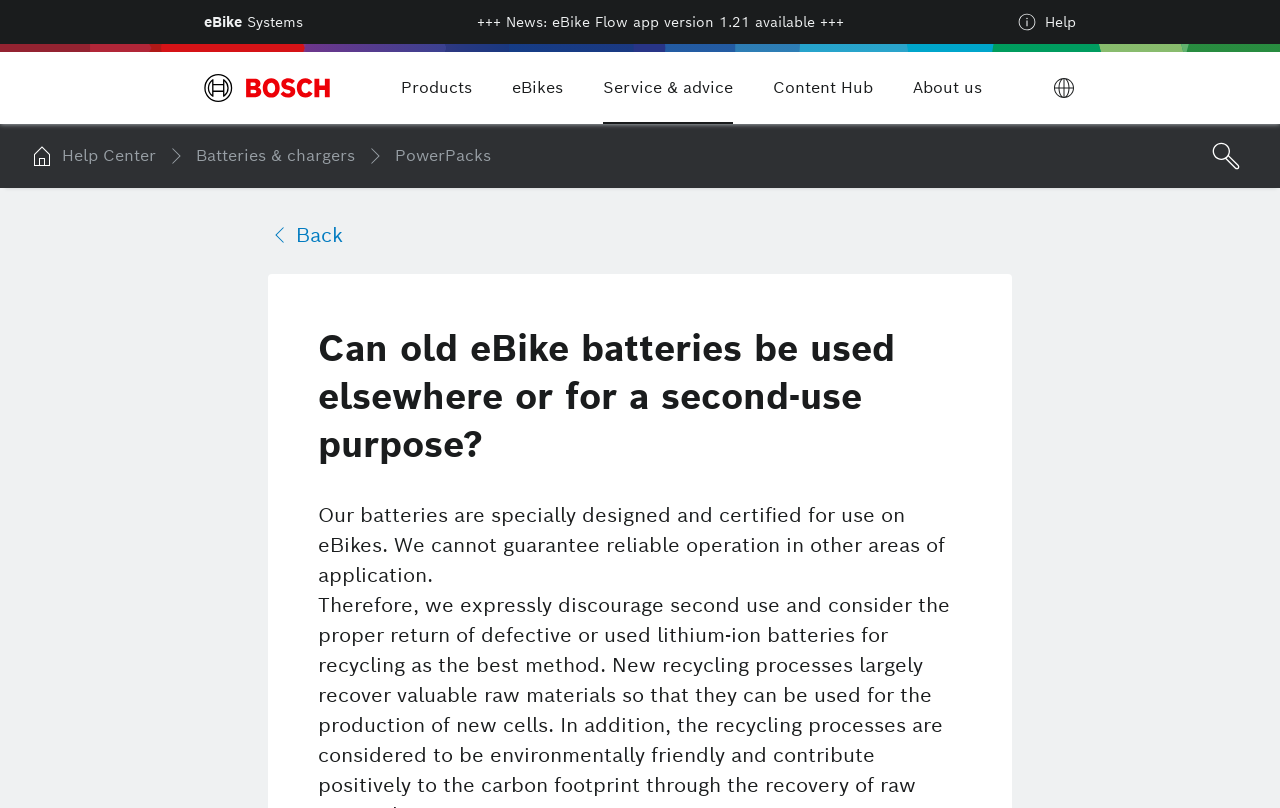What type of products are mentioned on this webpage?
Can you offer a detailed and complete answer to this question?

The webpage mentions 'eBikes' and 'Batteries & chargers' as products, indicating that the webpage is related to eBike systems and their components.